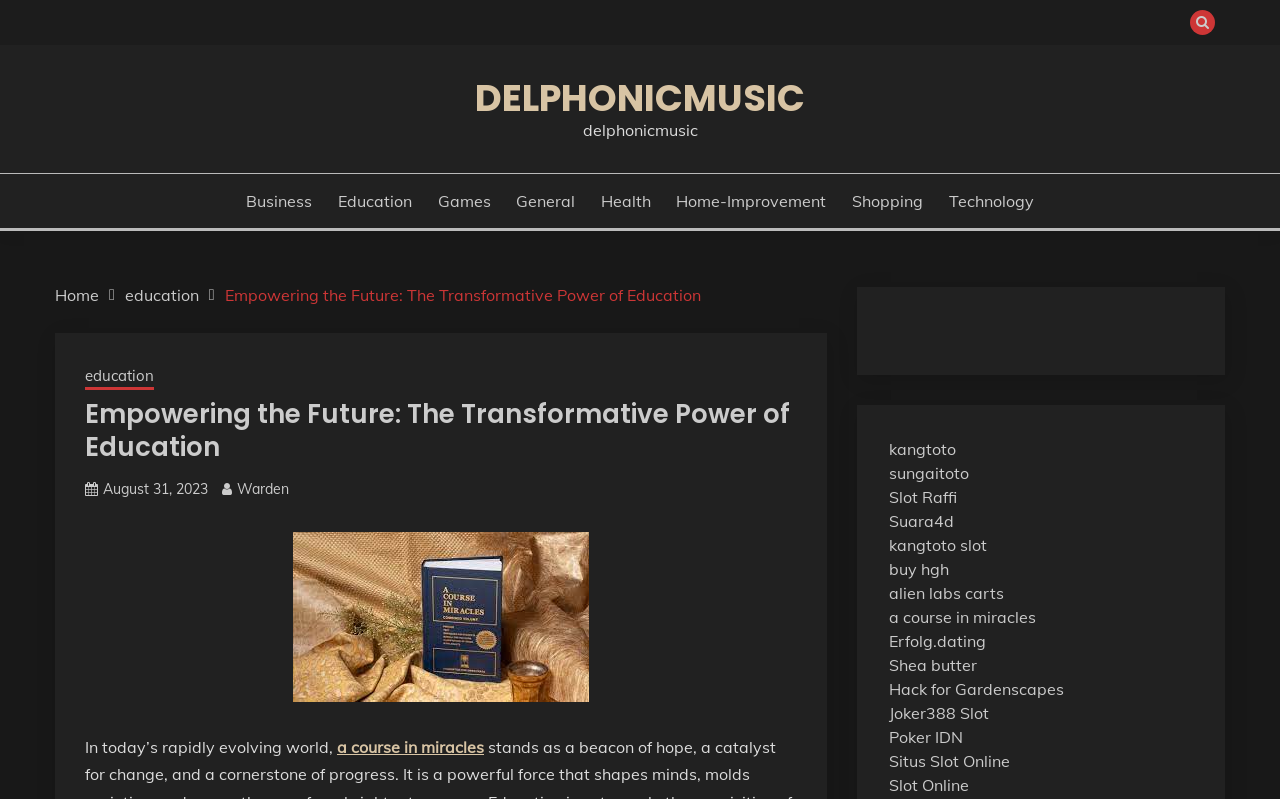What is the date of the latest article?
Please provide a comprehensive answer based on the information in the image.

I found a link element with the text 'August 31, 2023' which is a date, and it is located near the title of the webpage, so I infer that it is the date of the latest article.